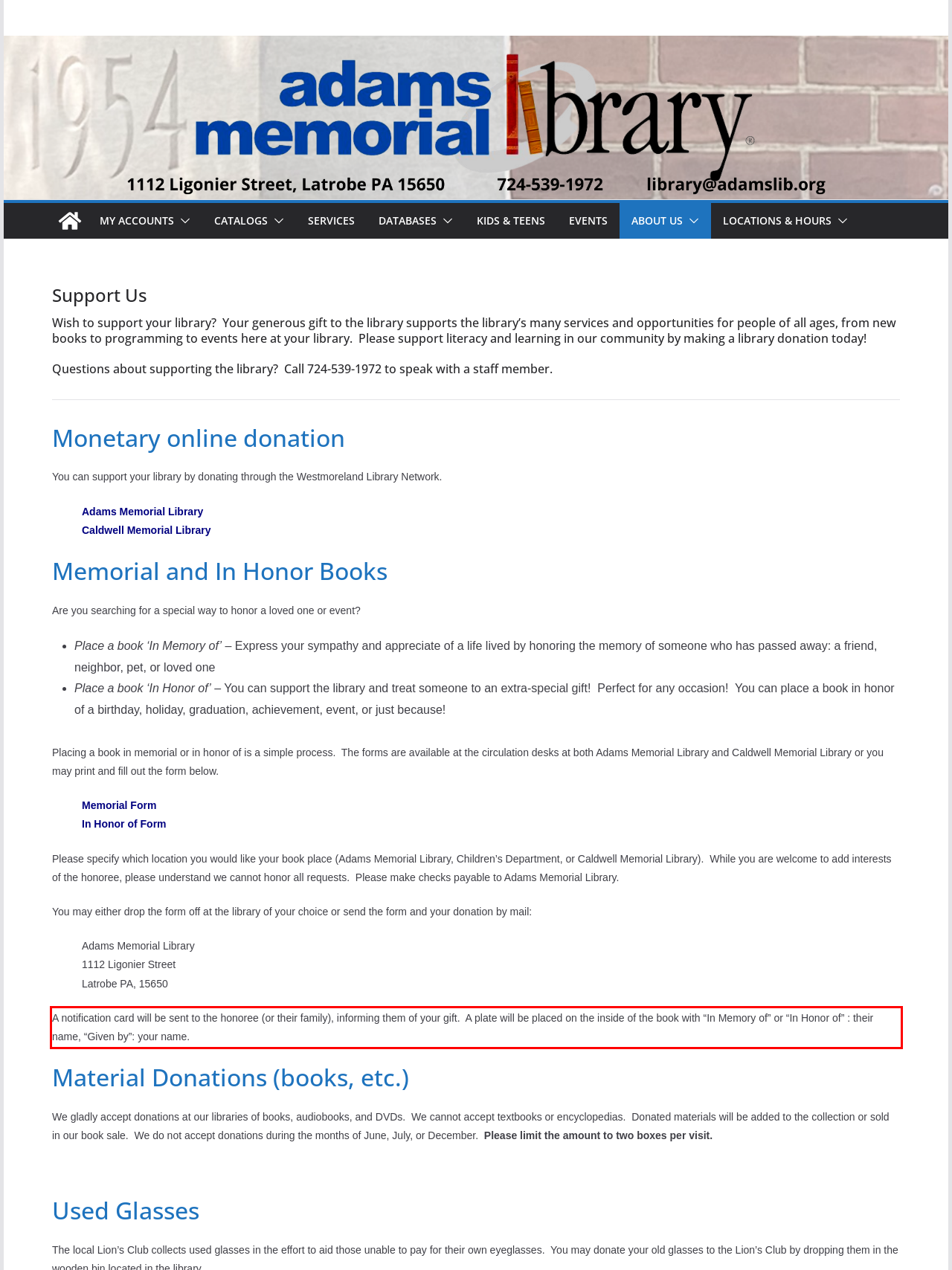Given the screenshot of the webpage, identify the red bounding box, and recognize the text content inside that red bounding box.

A notification card will be sent to the honoree (or their family), informing them of your gift. A plate will be placed on the inside of the book with “In Memory of” or “In Honor of” : their name, “Given by”: your name.